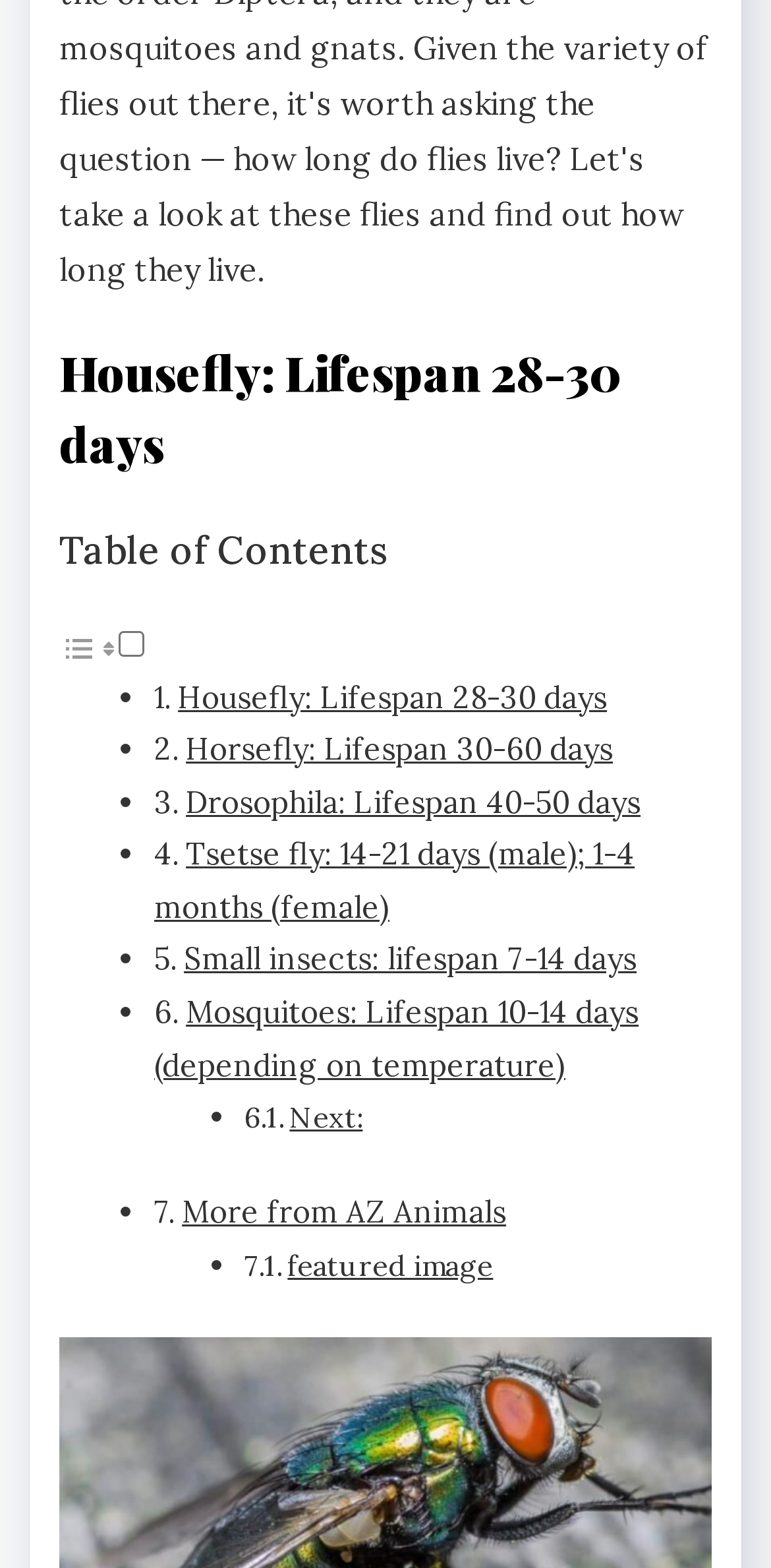Can you identify the bounding box coordinates of the clickable region needed to carry out this instruction: 'View Horsefly: Lifespan 30-60 days'? The coordinates should be four float numbers within the range of 0 to 1, stated as [left, top, right, bottom].

[0.241, 0.466, 0.795, 0.49]